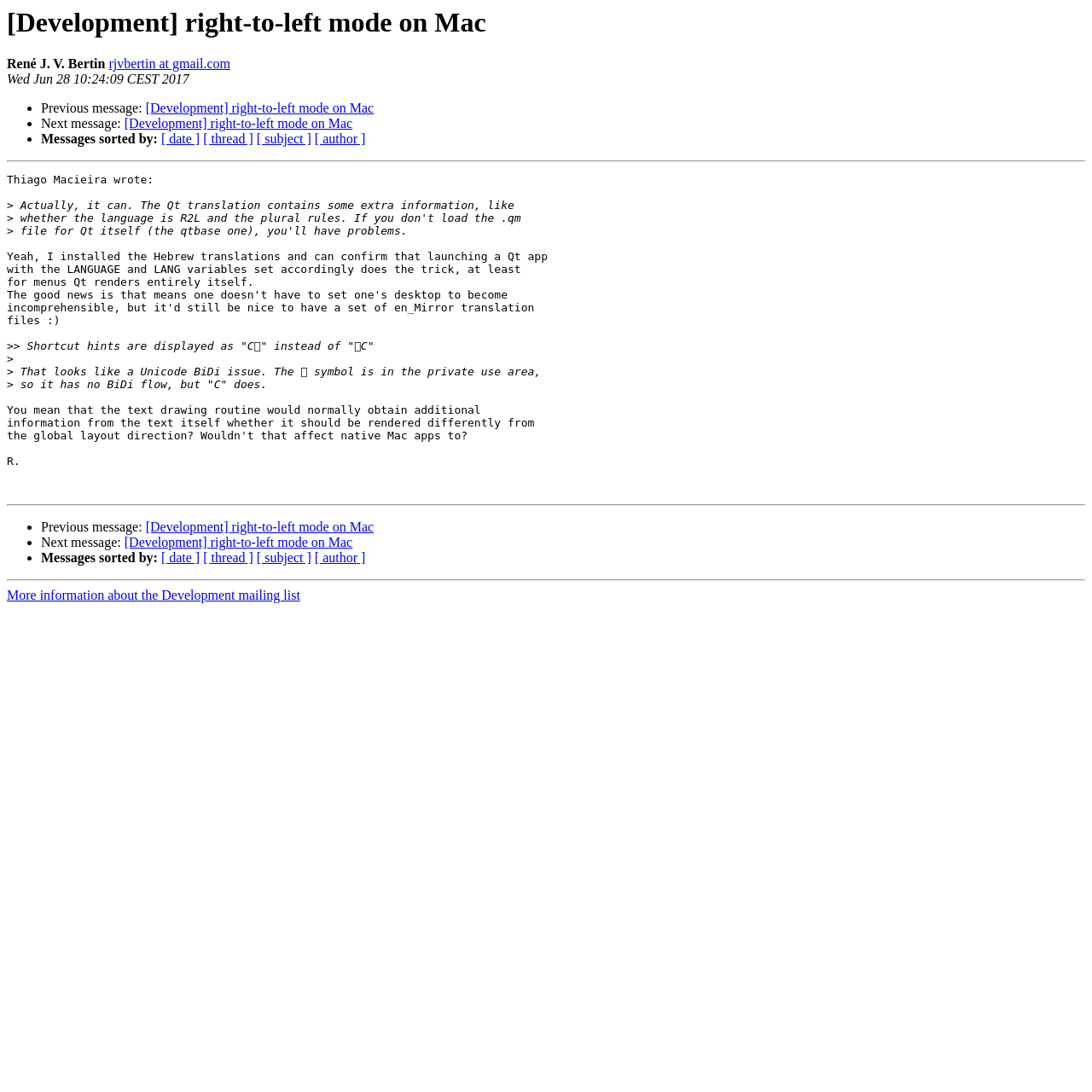Create an elaborate caption for the webpage.

This webpage appears to be a discussion thread or email conversation related to the topic of "right-to-left mode on Mac" in the context of development. 

At the top of the page, there is a heading with the same title as the meta description, "[Development] right-to-left mode on Mac". Below the heading, there is the name "René J. V. Bertin" and an email address "rjvbertin at gmail.com". The date "Wed Jun 28 10:24:09 CEST 2017" is also displayed.

The main content of the page is a conversation between users, with each message indented and marked with a bullet point. The conversation starts with a message from "Thiago Macieira" which spans multiple lines. The message discusses the topic of Qt translation and Unicode BiDi issues.

There are several links throughout the conversation, including links to previous and next messages, as well as links to sort messages by date, thread, subject, or author. These links are aligned horizontally and are separated by vertical spaces.

The conversation continues with multiple messages, each with its own set of links to previous and next messages, as well as sorting options. The page also has horizontal separators to distinguish between different sections of the conversation.

At the bottom of the page, there is a link to "More information about the Development mailing list".